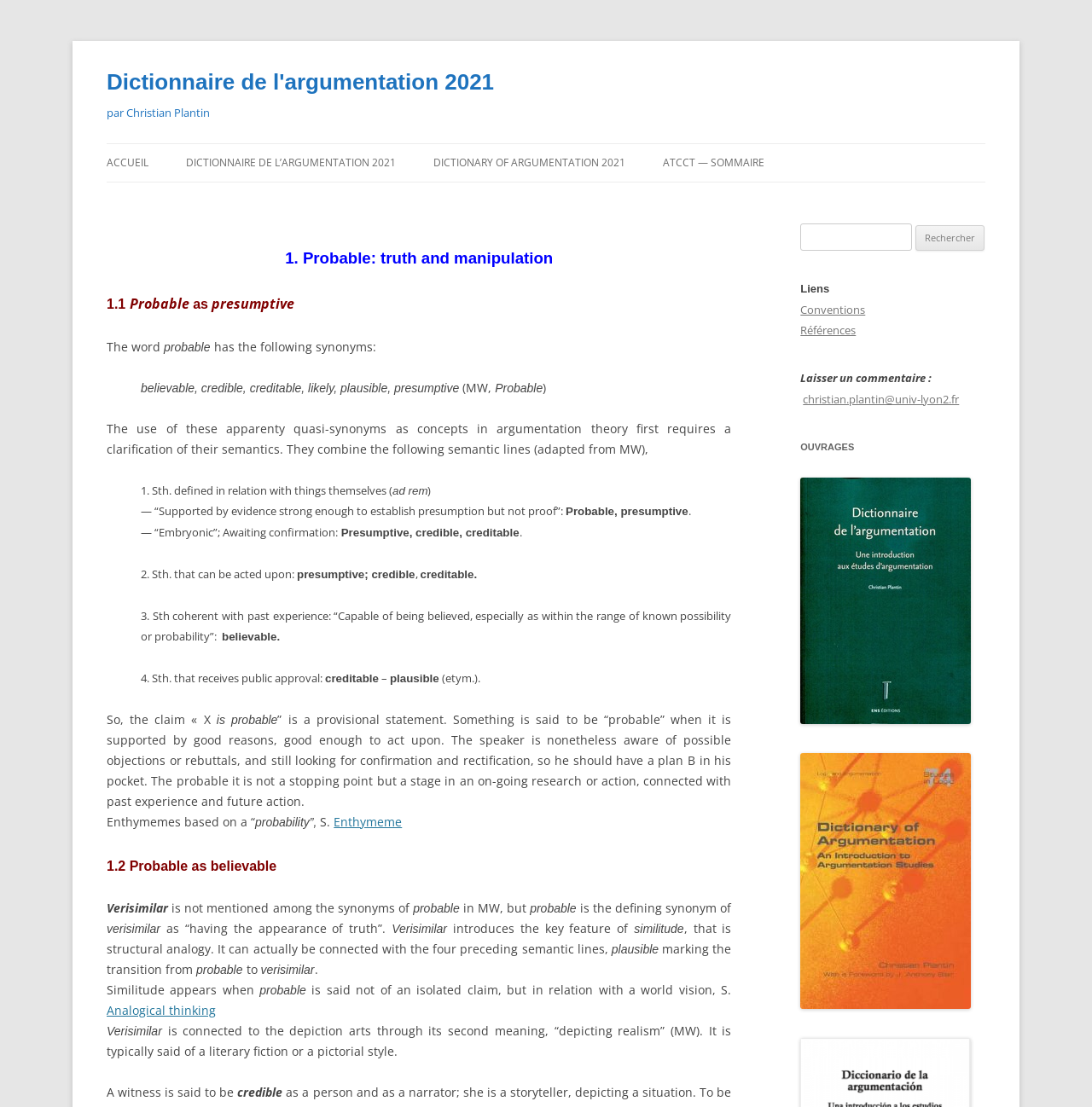Utilize the details in the image to give a detailed response to the question: What is the author of the dictionary?

The author of the dictionary is mentioned below the title, which is 'par Christian Plantin'. This indicates that Christian Plantin is the author of the dictionary.